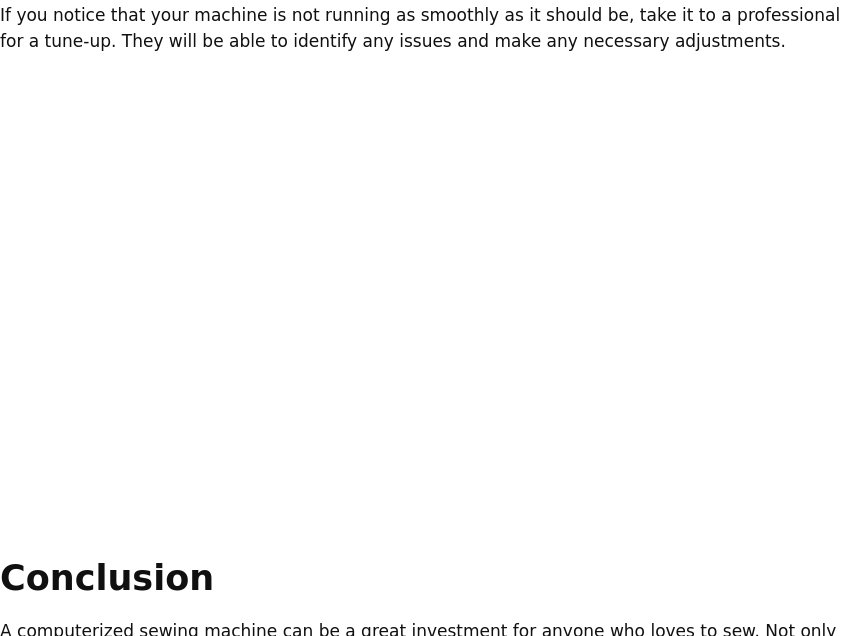Who should be consulted for tune-ups?
Examine the image closely and answer the question with as much detail as possible.

The accompanying text recommends consulting a professional for tune-ups if issues arise with the digital sewing machine, suggesting that experts are better equipped to handle complex problems and provide effective solutions.